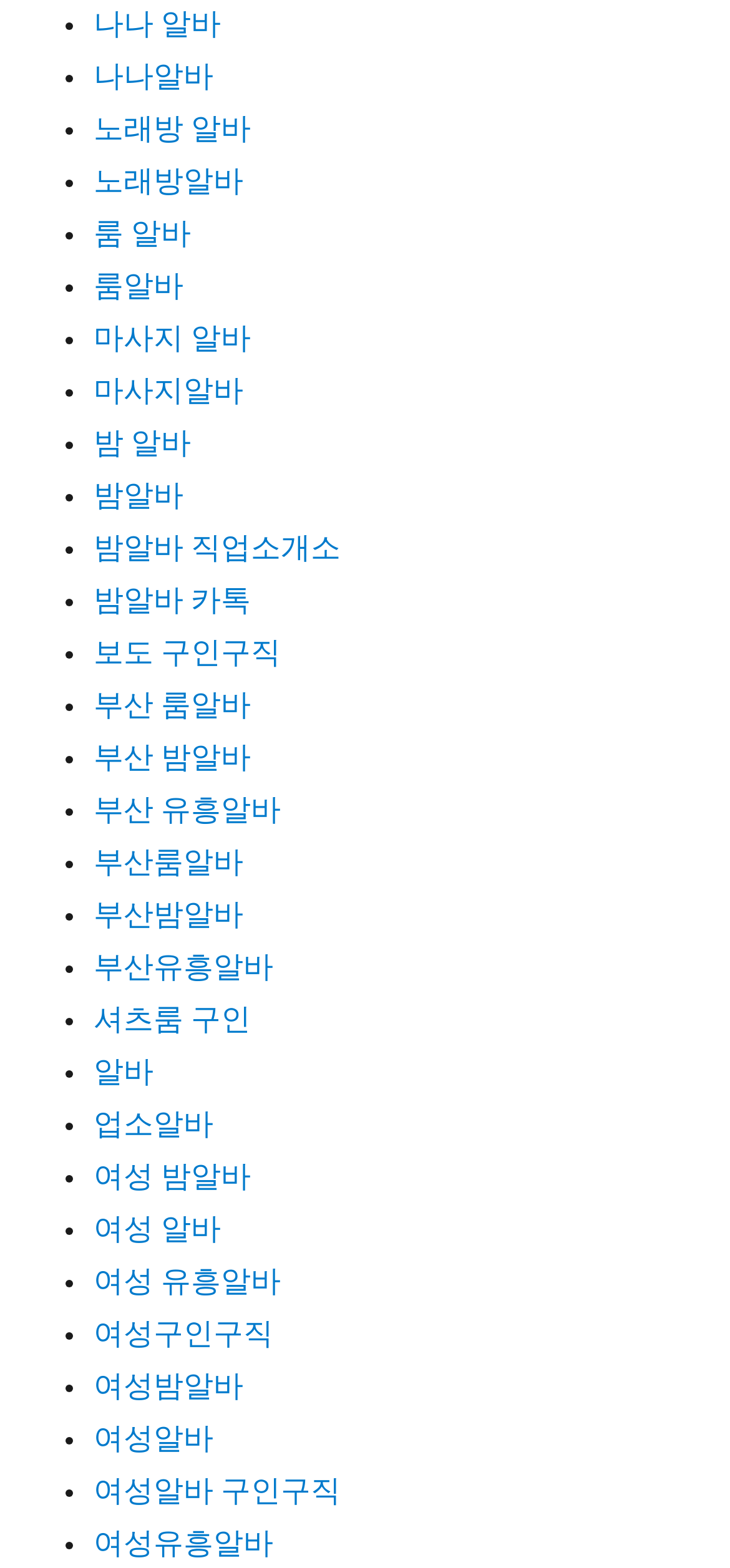What is the longest link text on the webpage?
Answer the question with a single word or phrase derived from the image.

밤알바 직업소개소